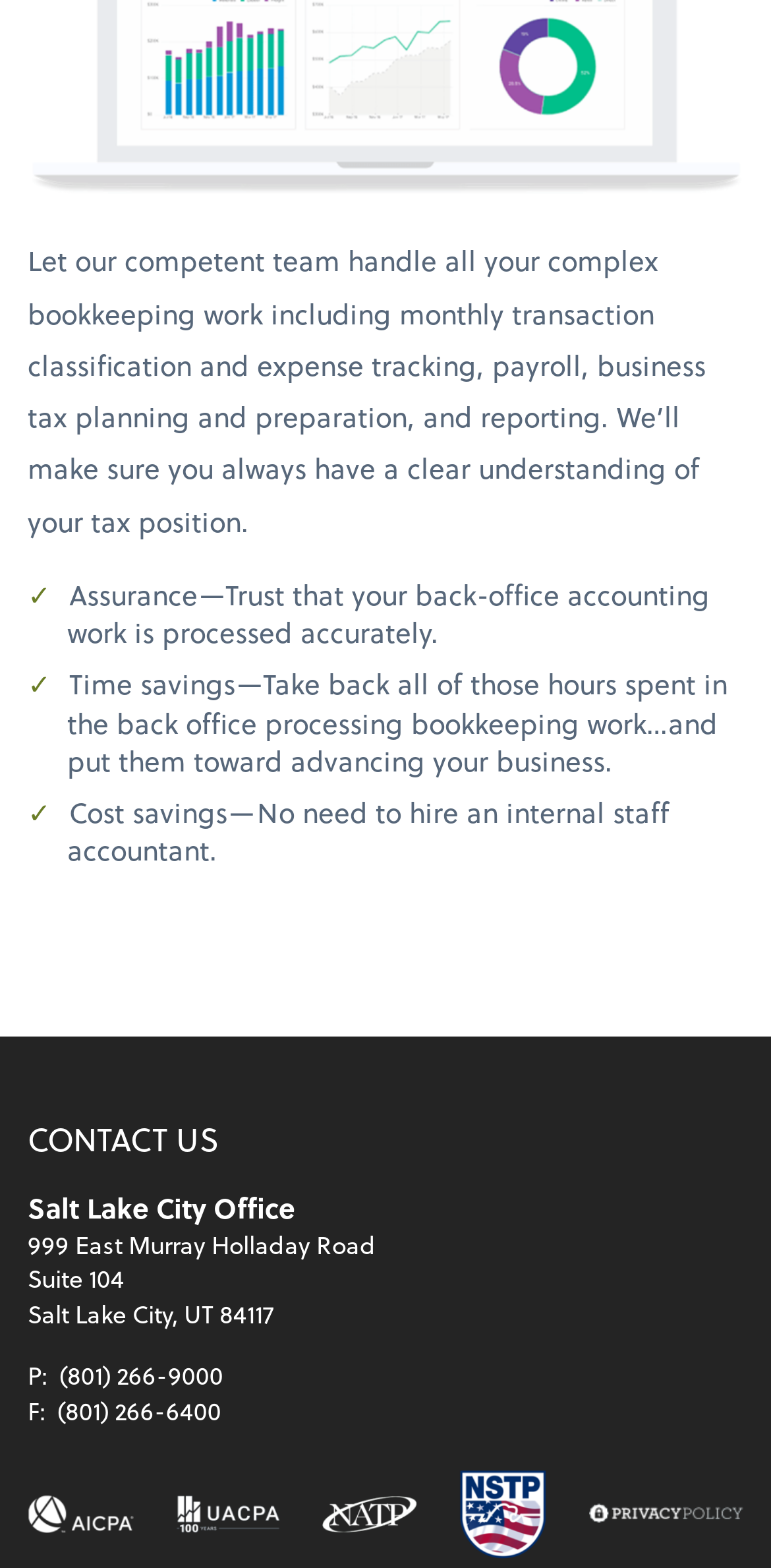Provide a short answer using a single word or phrase for the following question: 
What is the address of their Salt Lake City office?

999 East Murray Holladay Road